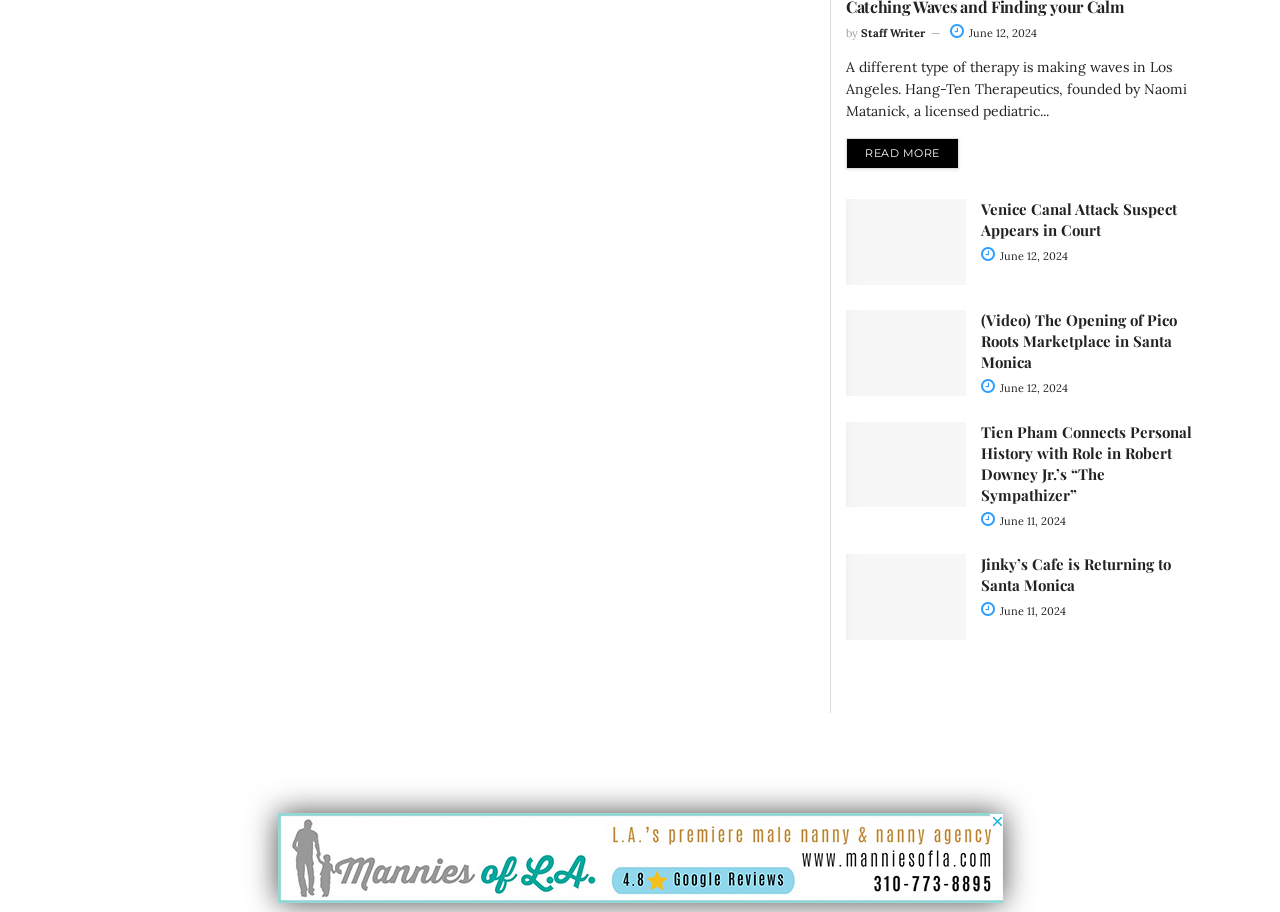Please specify the bounding box coordinates of the area that should be clicked to accomplish the following instruction: "Watch the video of Pico Roots Marketplace opening". The coordinates should consist of four float numbers between 0 and 1, i.e., [left, top, right, bottom].

[0.661, 0.34, 0.755, 0.434]